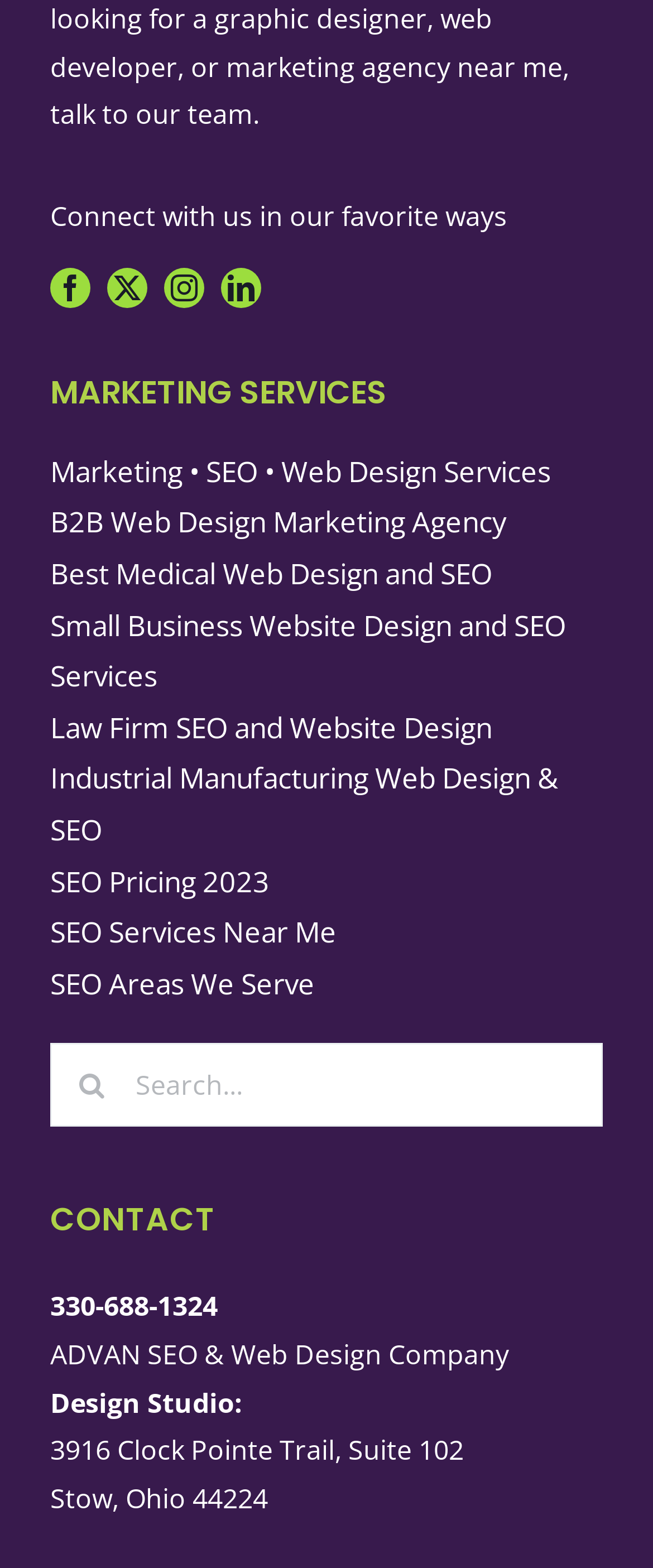Find the bounding box coordinates of the element's region that should be clicked in order to follow the given instruction: "Connect with us on Facebook". The coordinates should consist of four float numbers between 0 and 1, i.e., [left, top, right, bottom].

[0.077, 0.171, 0.138, 0.196]